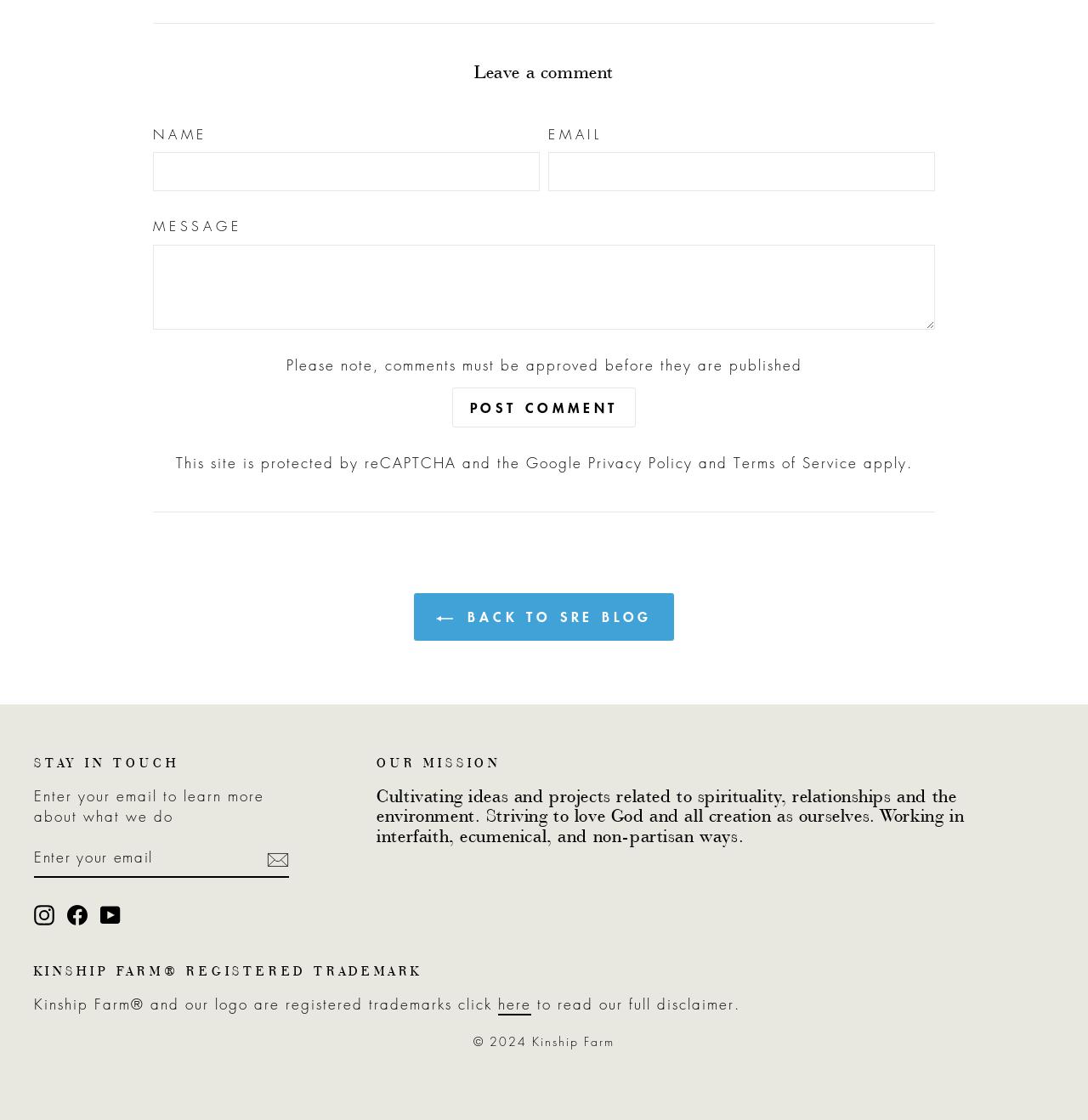Please answer the following question using a single word or phrase: 
What is the purpose of the textbox labeled 'NAME'?

To enter name